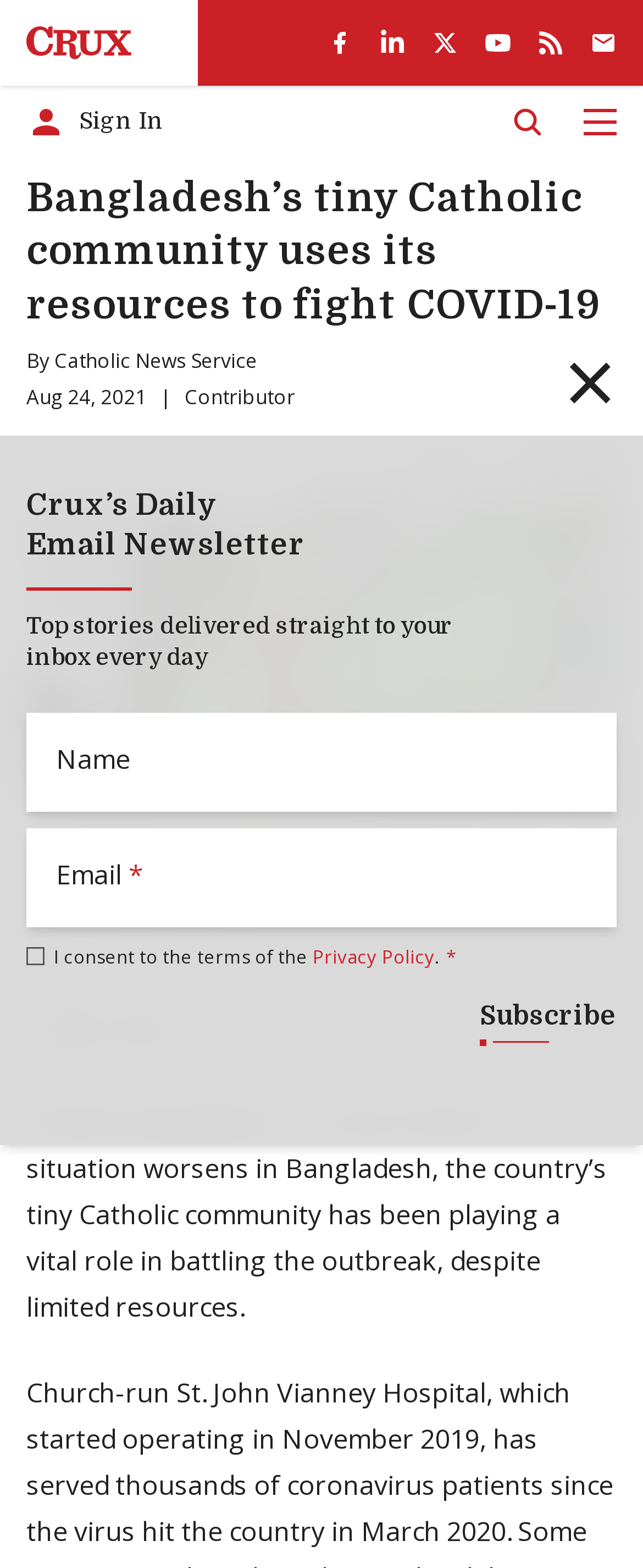Give the bounding box coordinates for the element described as: "Catholic News Service".

[0.085, 0.221, 0.4, 0.239]